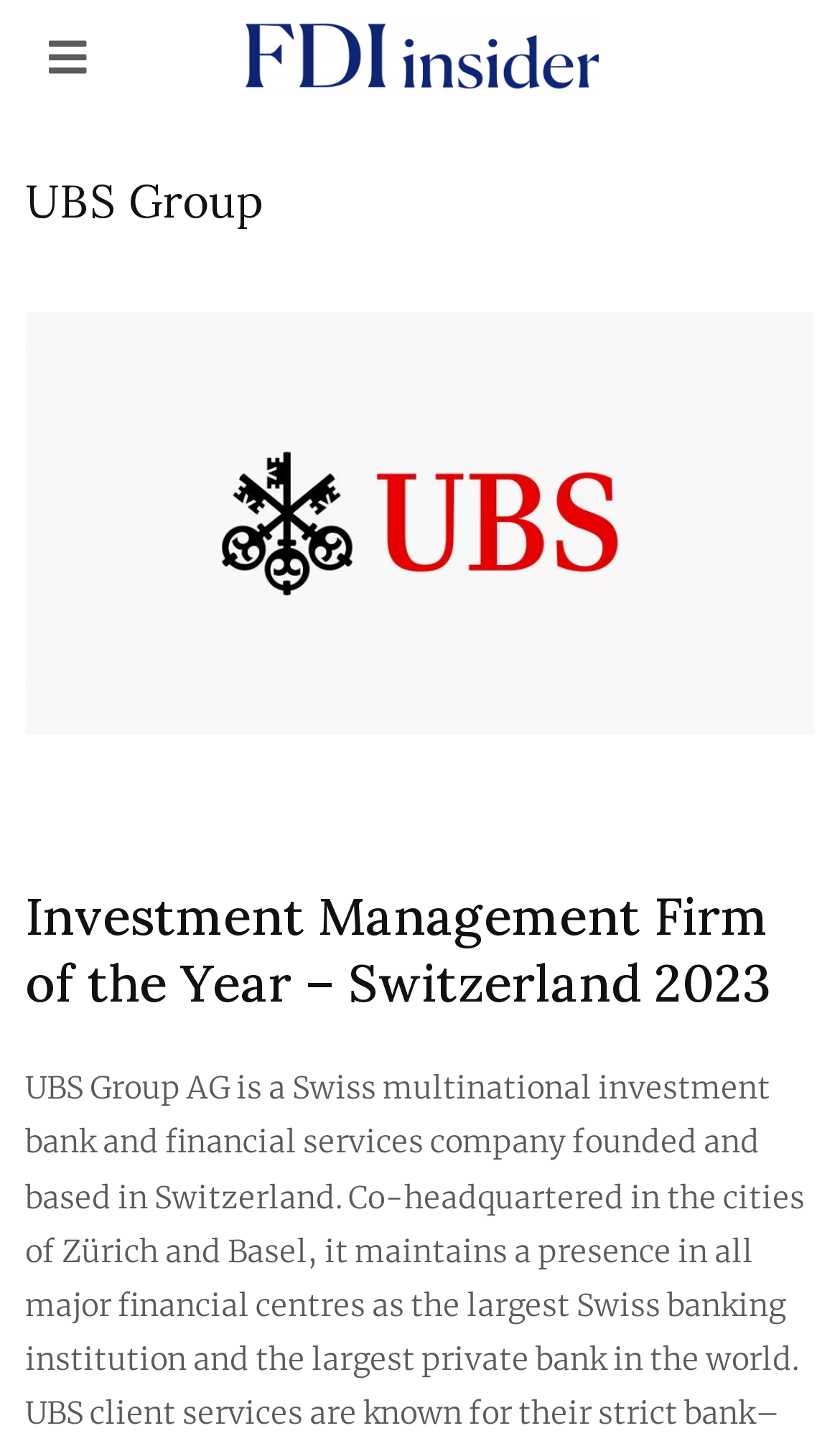Generate a thorough description of the webpage.

The webpage appears to be about UBS Group, a Swiss multinational investment bank and financial services company. At the top of the page, there is a large heading that reads "UBS Group - FDI insider". Below this heading, there is a link situated roughly in the middle of the page. 

To the left of the link, there is a header section that spans the entire width of the page, containing a smaller heading that reads "UBS Group". Directly below this header section, there is a figure or image that takes up a significant portion of the page. 

Further down the page, there is another heading that reads "Investment Management Firm of the Year – Switzerland 2023", which is likely an award or recognition received by UBS Group. This heading is positioned near the bottom of the page, above a progress bar that indicates the loading progress of the page.